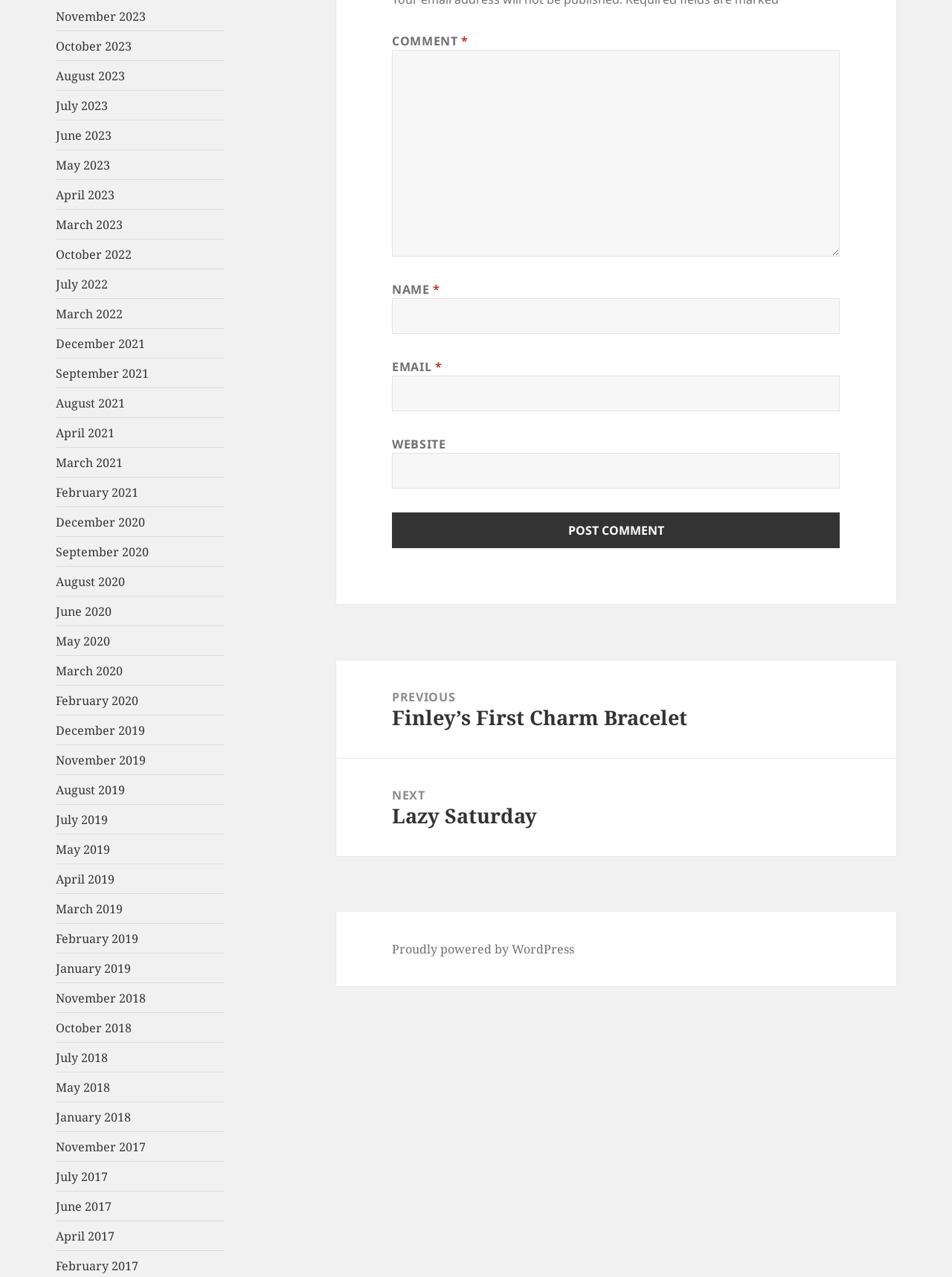Please predict the bounding box coordinates of the element's region where a click is necessary to complete the following instruction: "Click on the 'Post Comment' button". The coordinates should be represented by four float numbers between 0 and 1, i.e., [left, top, right, bottom].

[0.412, 0.401, 0.882, 0.429]